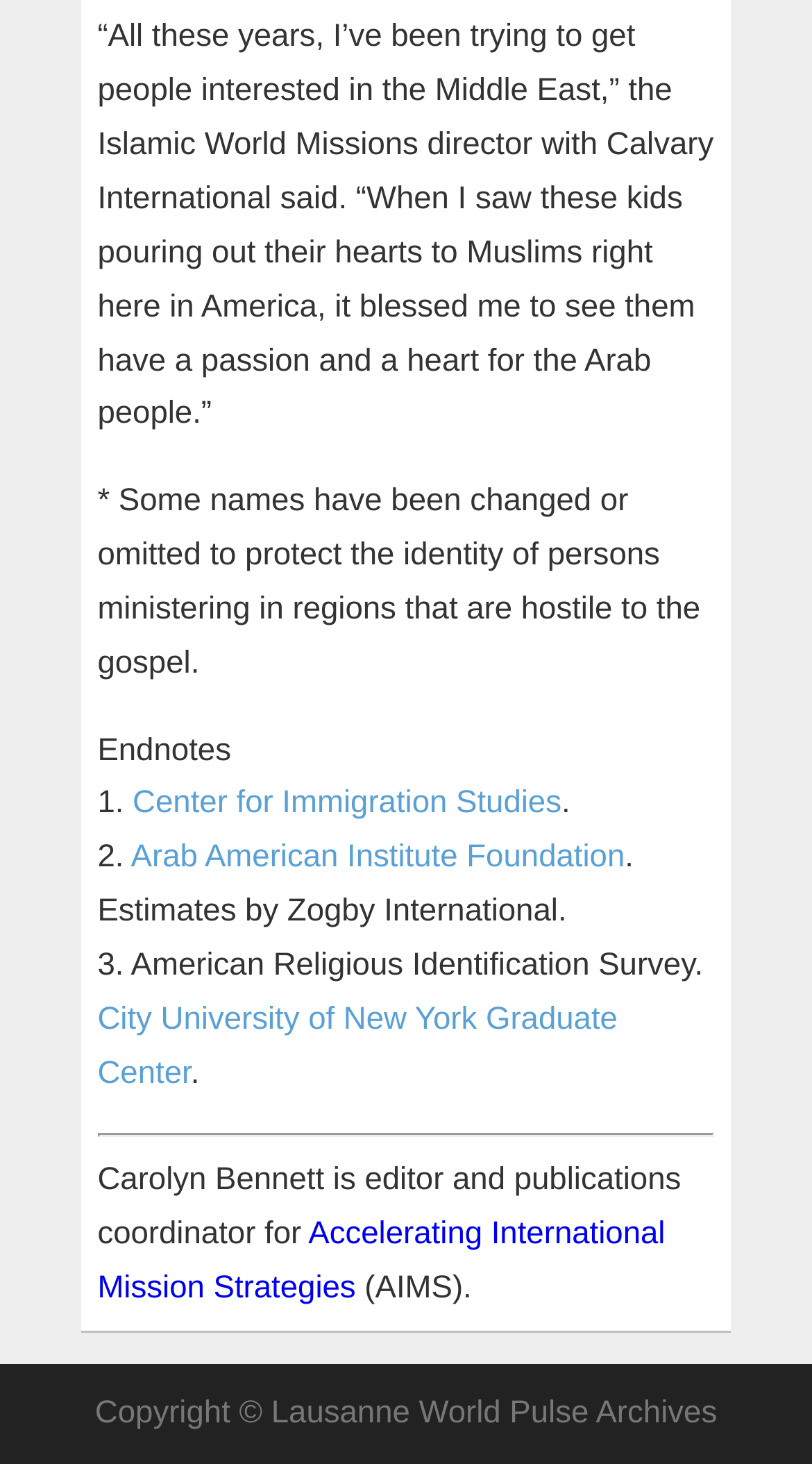What is the name of the organization mentioned in the first sentence?
Please provide a comprehensive answer based on the contents of the image.

The first sentence of the webpage mentions 'the Islamic World Missions director with Calvary International', which indicates that Calvary International is the organization being referred to.